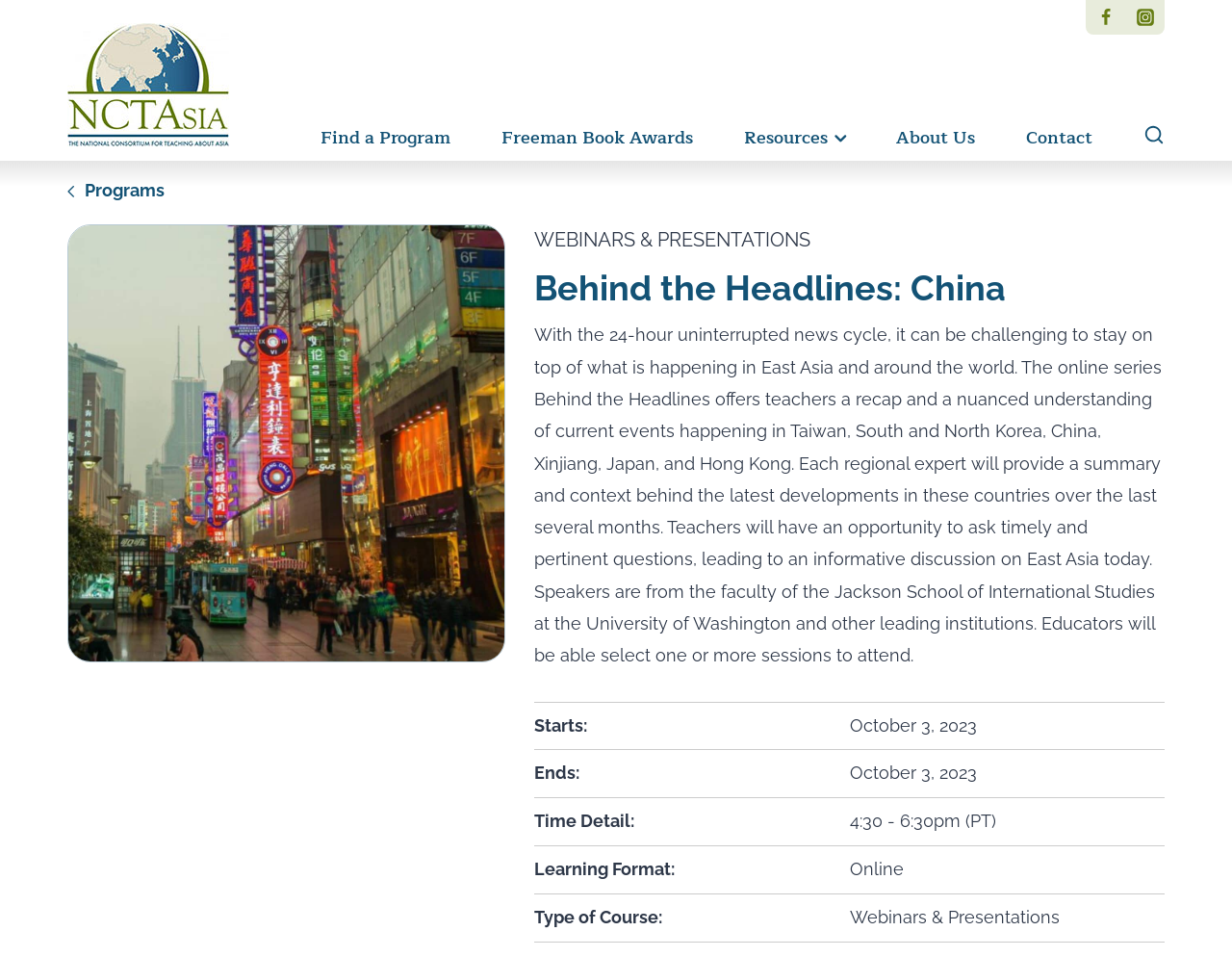Please find the bounding box coordinates of the element's region to be clicked to carry out this instruction: "View NCTAsia page".

[0.055, 0.026, 0.186, 0.153]